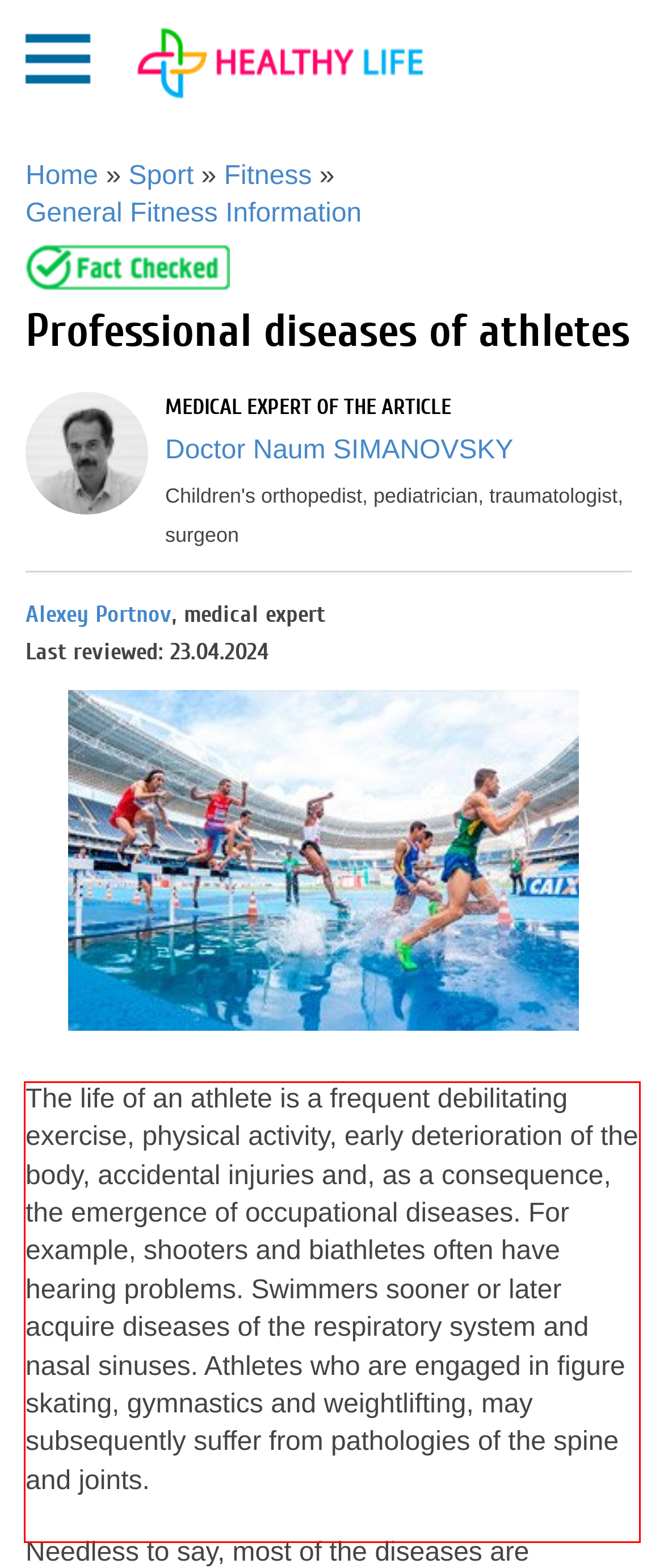Please examine the screenshot of the webpage and read the text present within the red rectangle bounding box.

The life of an athlete is a frequent debilitating exercise, physical activity, early deterioration of the body, accidental injuries and, as a consequence, the emergence of occupational diseases. For example, shooters and biathletes often have hearing problems. Swimmers sooner or later acquire diseases of the respiratory system and nasal sinuses. Athletes who are engaged in figure skating, gymnastics and weightlifting, may subsequently suffer from pathologies of the spine and joints.